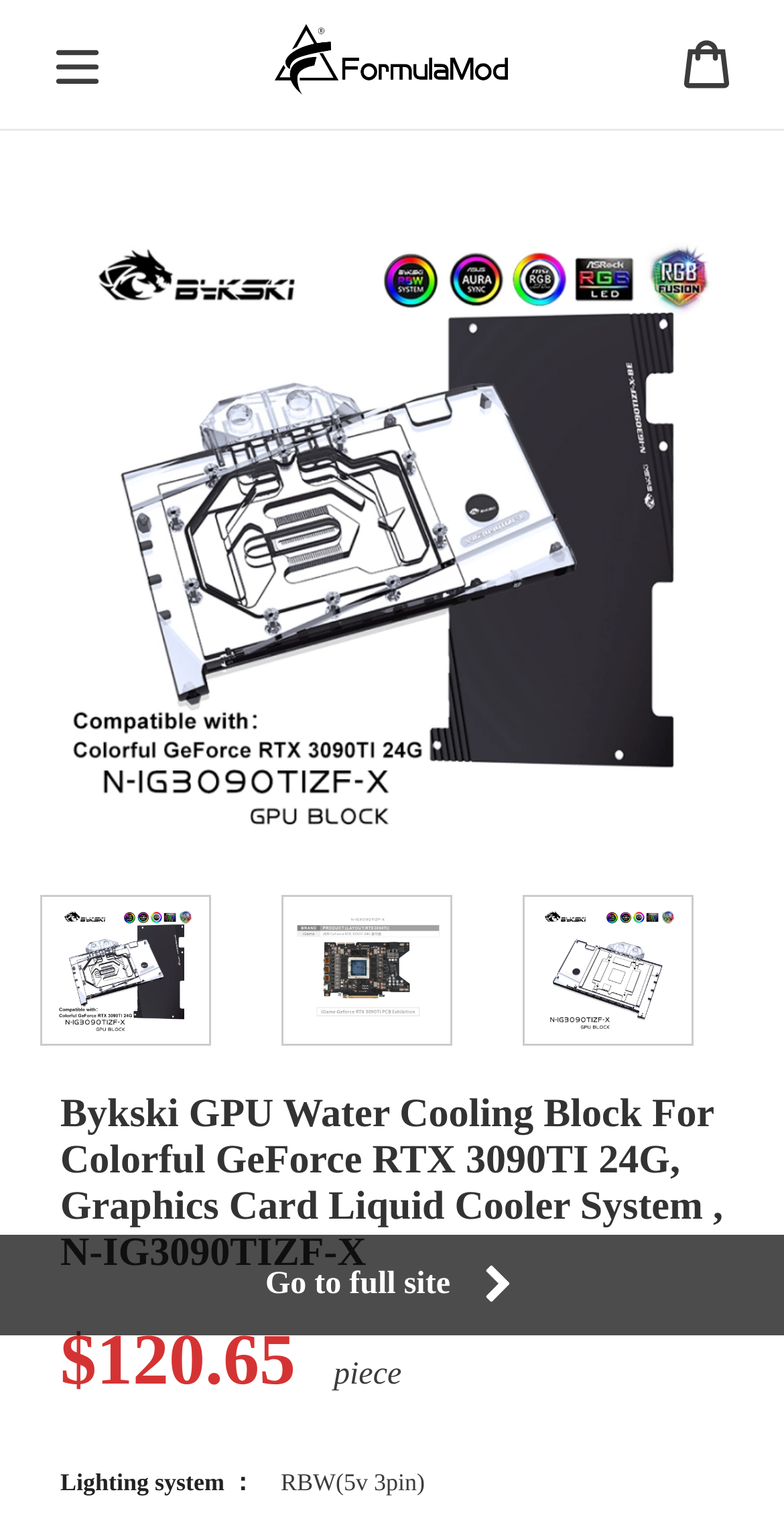What is the lighting system option?
Please provide a single word or phrase in response based on the screenshot.

RBW(5v 3pin)